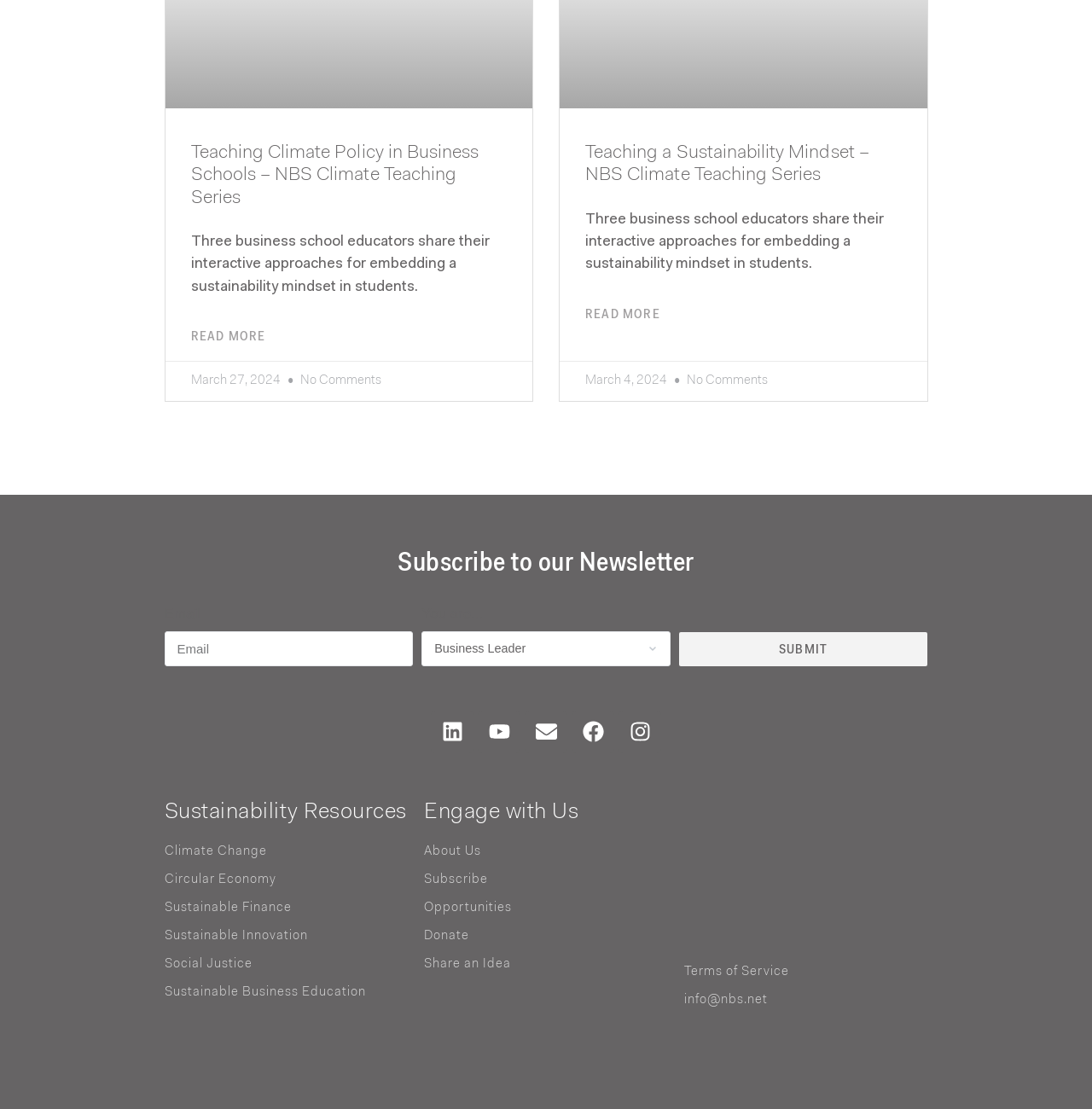Please identify the bounding box coordinates of the region to click in order to complete the task: "Share an Idea". The coordinates must be four float numbers between 0 and 1, specified as [left, top, right, bottom].

[0.389, 0.857, 0.611, 0.883]